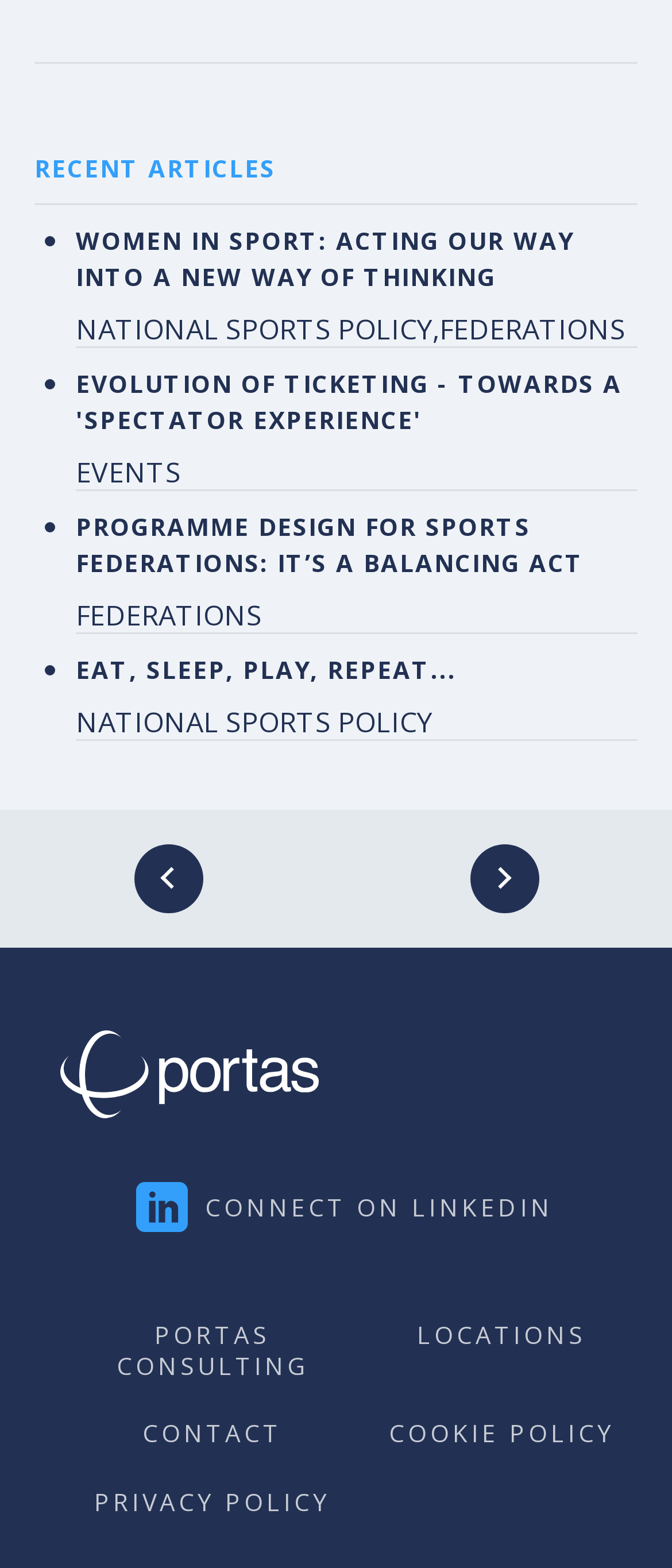Based on the element description: "Connect on LinkedIn", identify the UI element and provide its bounding box coordinates. Use four float numbers between 0 and 1, [left, top, right, bottom].

[0.038, 0.741, 0.962, 0.818]